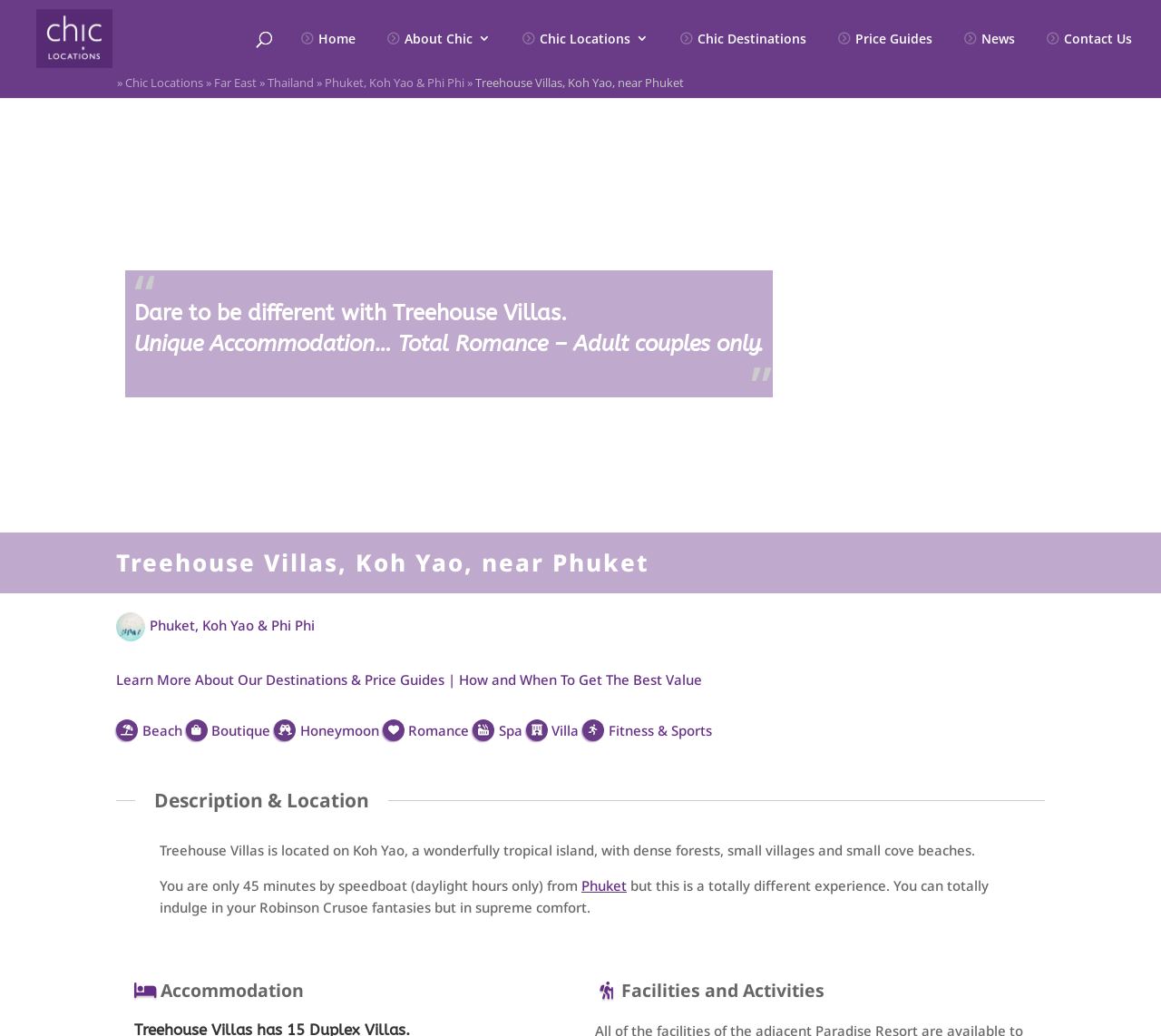Pinpoint the bounding box coordinates of the clickable area necessary to execute the following instruction: "Subscribe to stay informed of our work". The coordinates should be given as four float numbers between 0 and 1, namely [left, top, right, bottom].

None